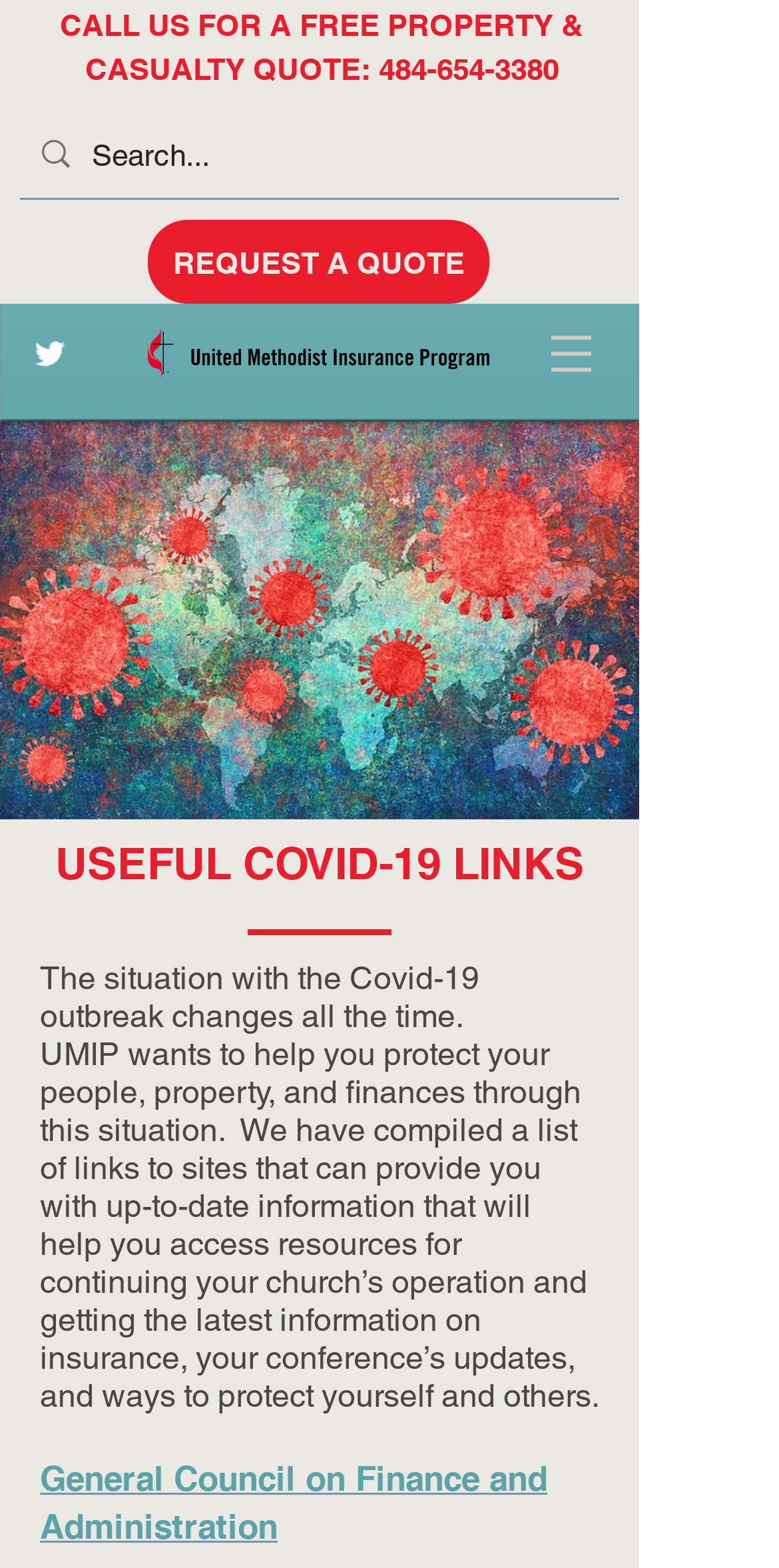What type of links are provided on the website?
Based on the visual content, answer with a single word or a brief phrase.

Covid-19 links